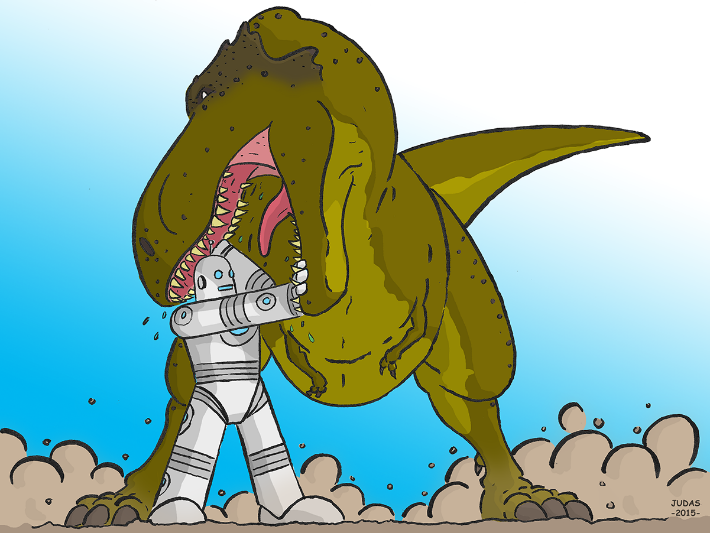What is the dinosaur's mouth doing? Using the information from the screenshot, answer with a single word or phrase.

Wide open